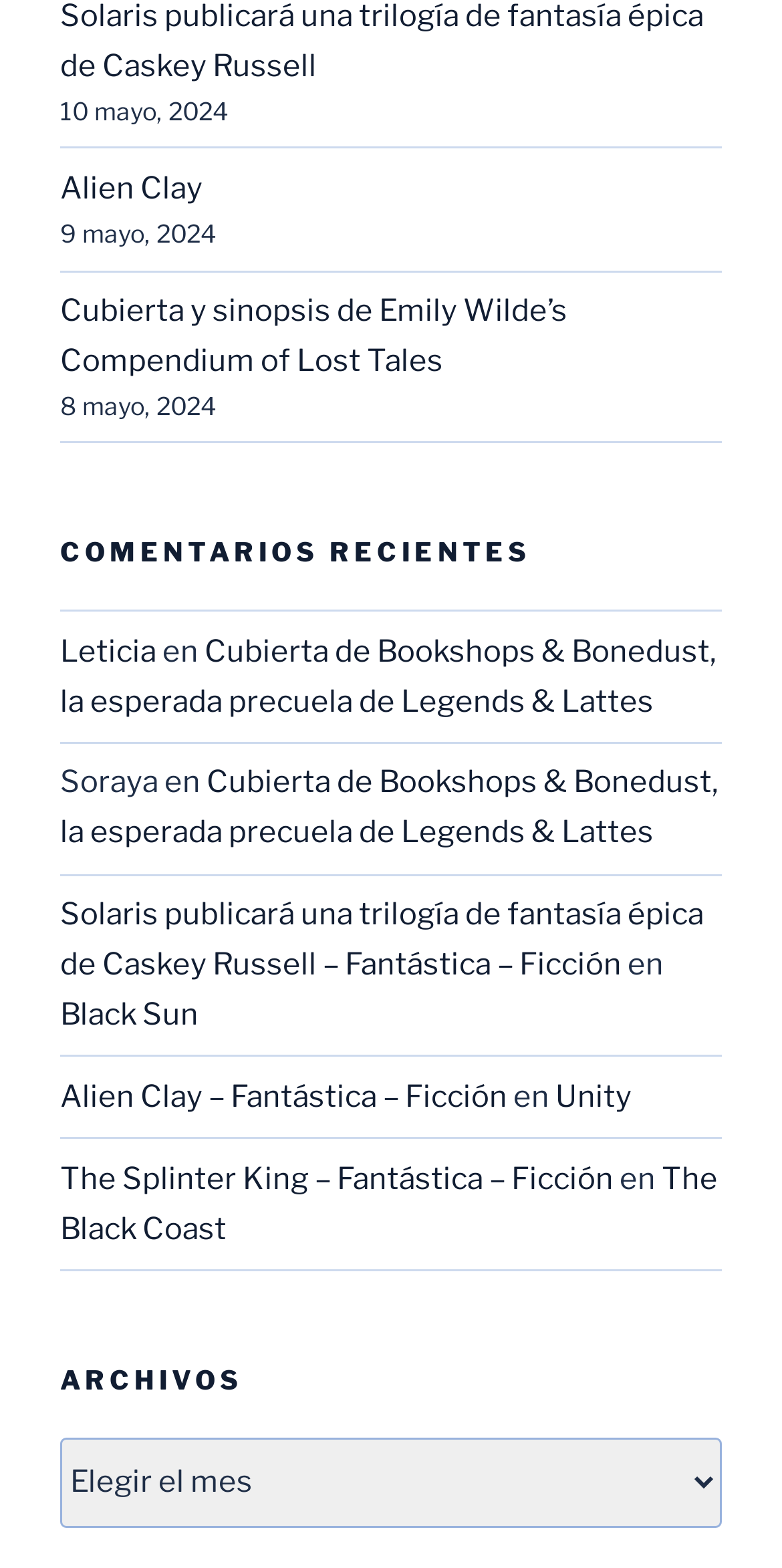Identify the bounding box for the described UI element. Provide the coordinates in (top-left x, top-left y, bottom-right x, bottom-right y) format with values ranging from 0 to 1: Alien Clay

[0.077, 0.109, 0.259, 0.132]